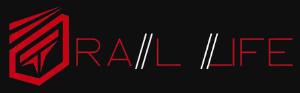What categories of content does Traillife Media focus on?
Please describe in detail the information shown in the image to answer the question.

According to the caption, Traillife Media focuses on providing engaging content in various categories, including news, entertainment, and lifestyle, which are the specific categories mentioned.